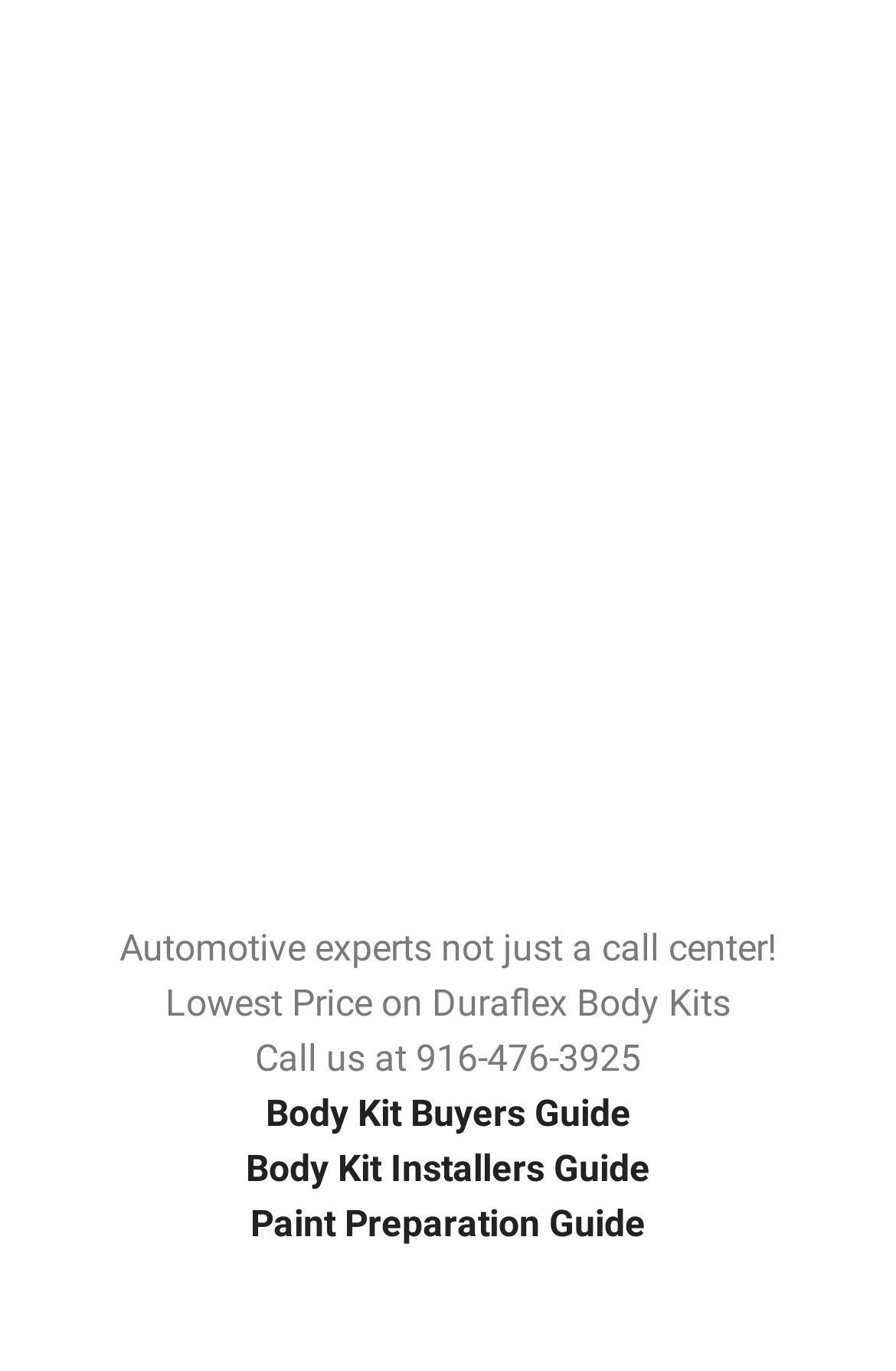Answer the question with a brief word or phrase:
How many guides are available?

3